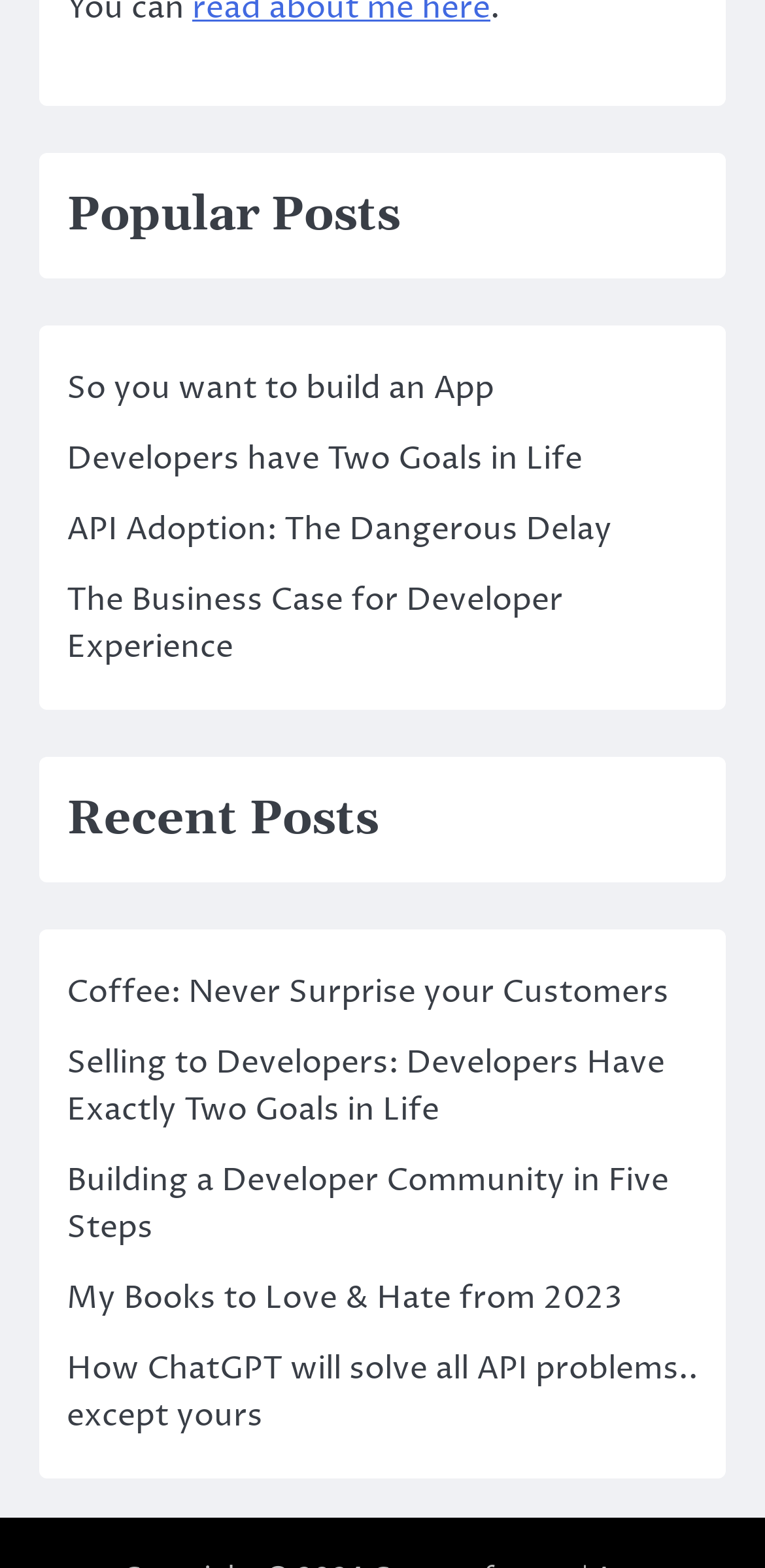Find the bounding box coordinates of the clickable area that will achieve the following instruction: "check out book review".

[0.087, 0.814, 0.813, 0.842]